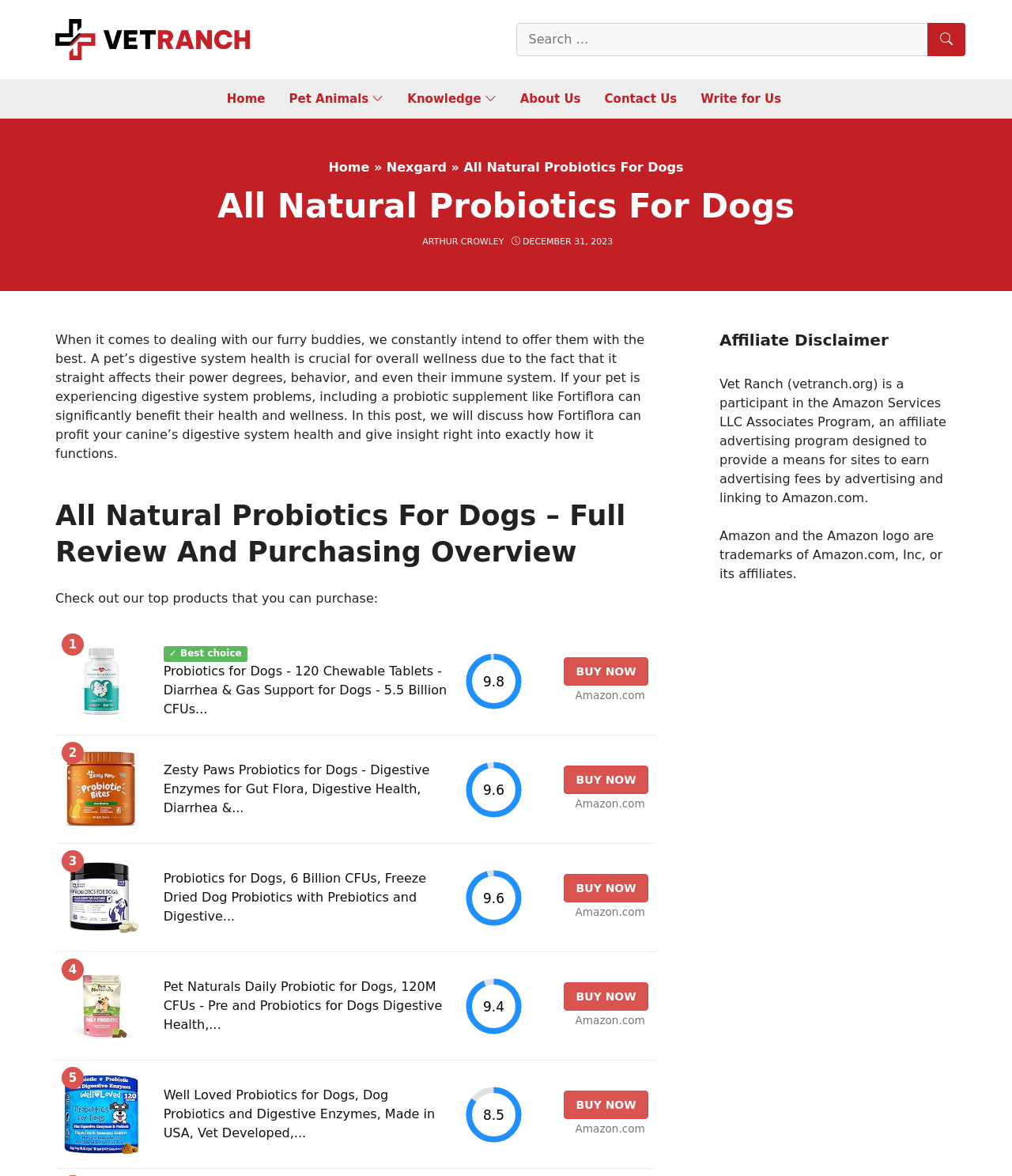How many products are listed on this webpage?
Please provide a detailed answer to the question.

By examining the layout table rows, I count 5 products listed on this webpage, each with its own description, image, and 'BUY NOW' button.